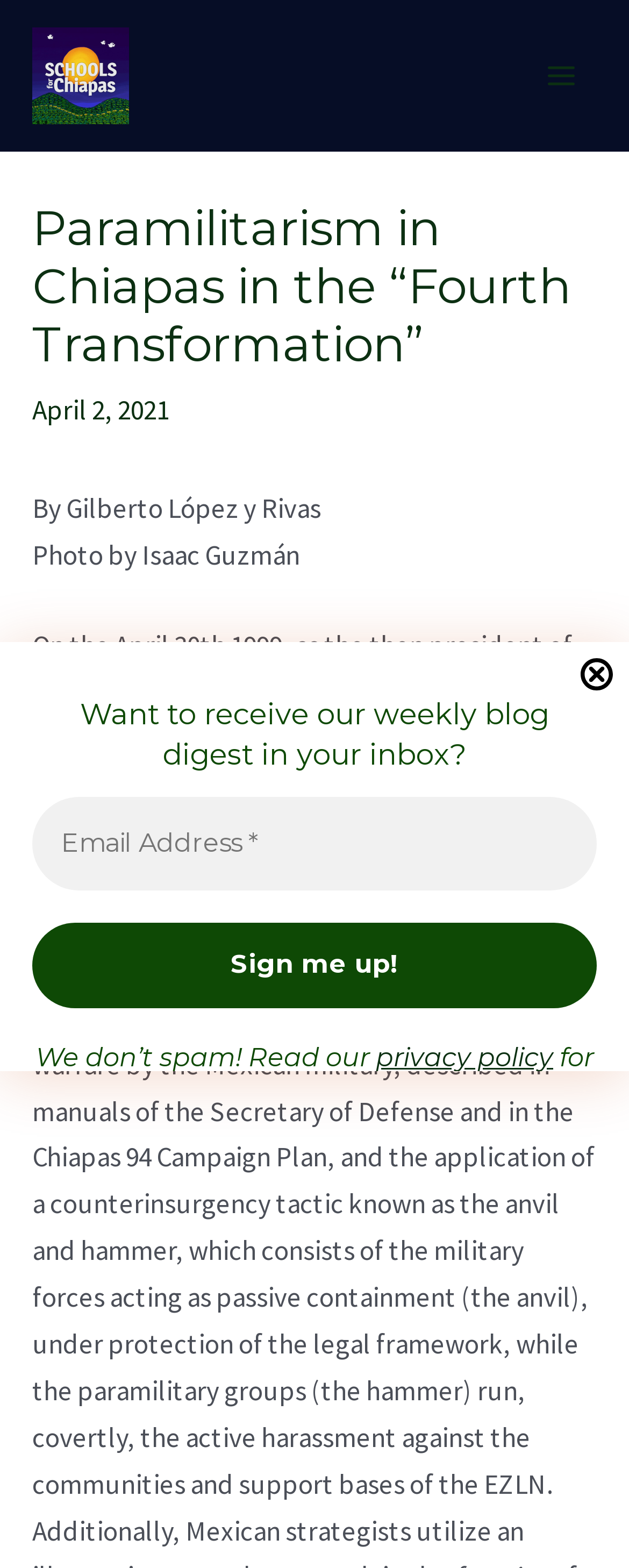What is the author of the article?
Could you answer the question with a detailed and thorough explanation?

I found the author's name by looking at the static text element that says 'By Gilberto López y Rivas' which is located below the main heading.